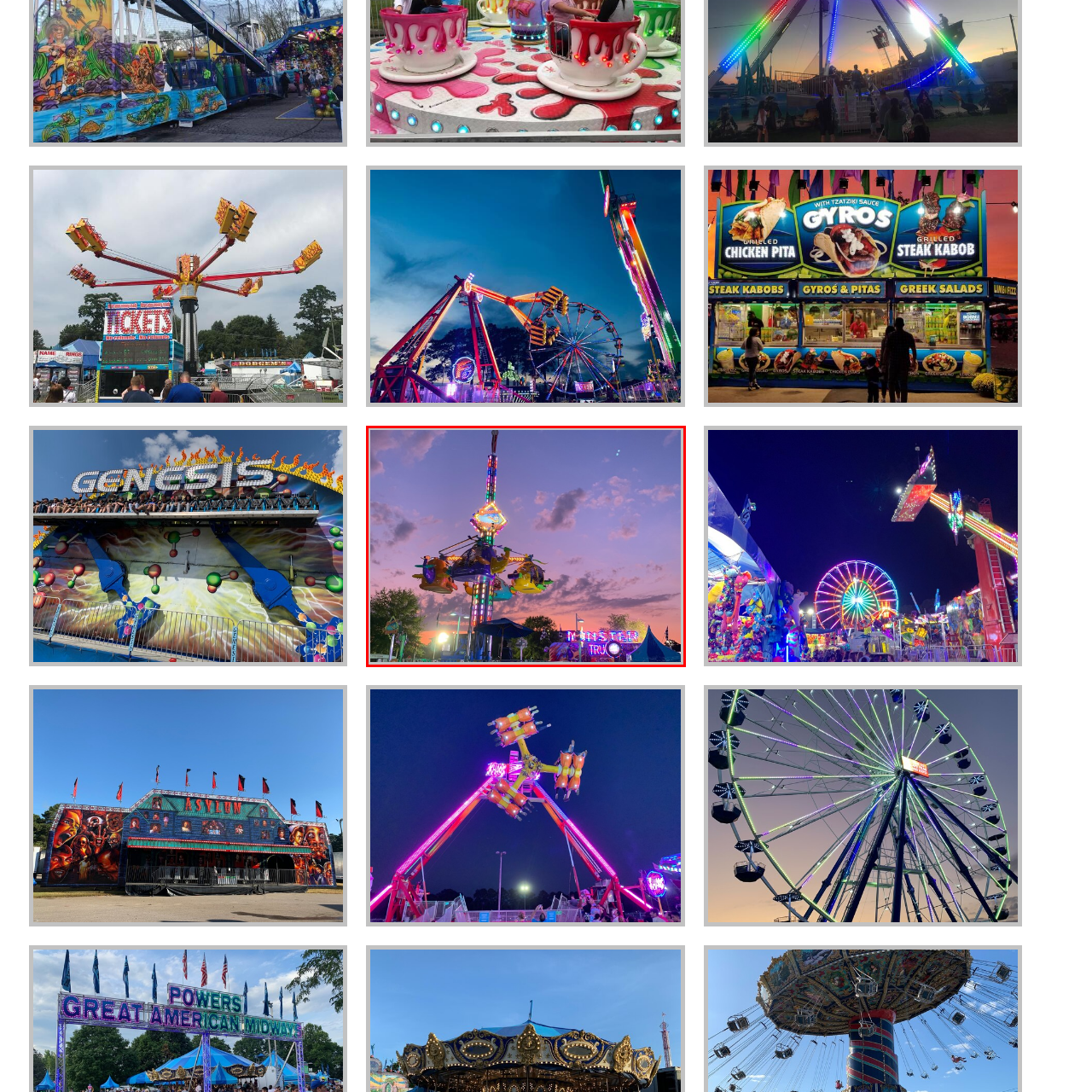What event or attraction is nearby? Check the image surrounded by the red bounding box and reply with a single word or a short phrase.

Monster Truck